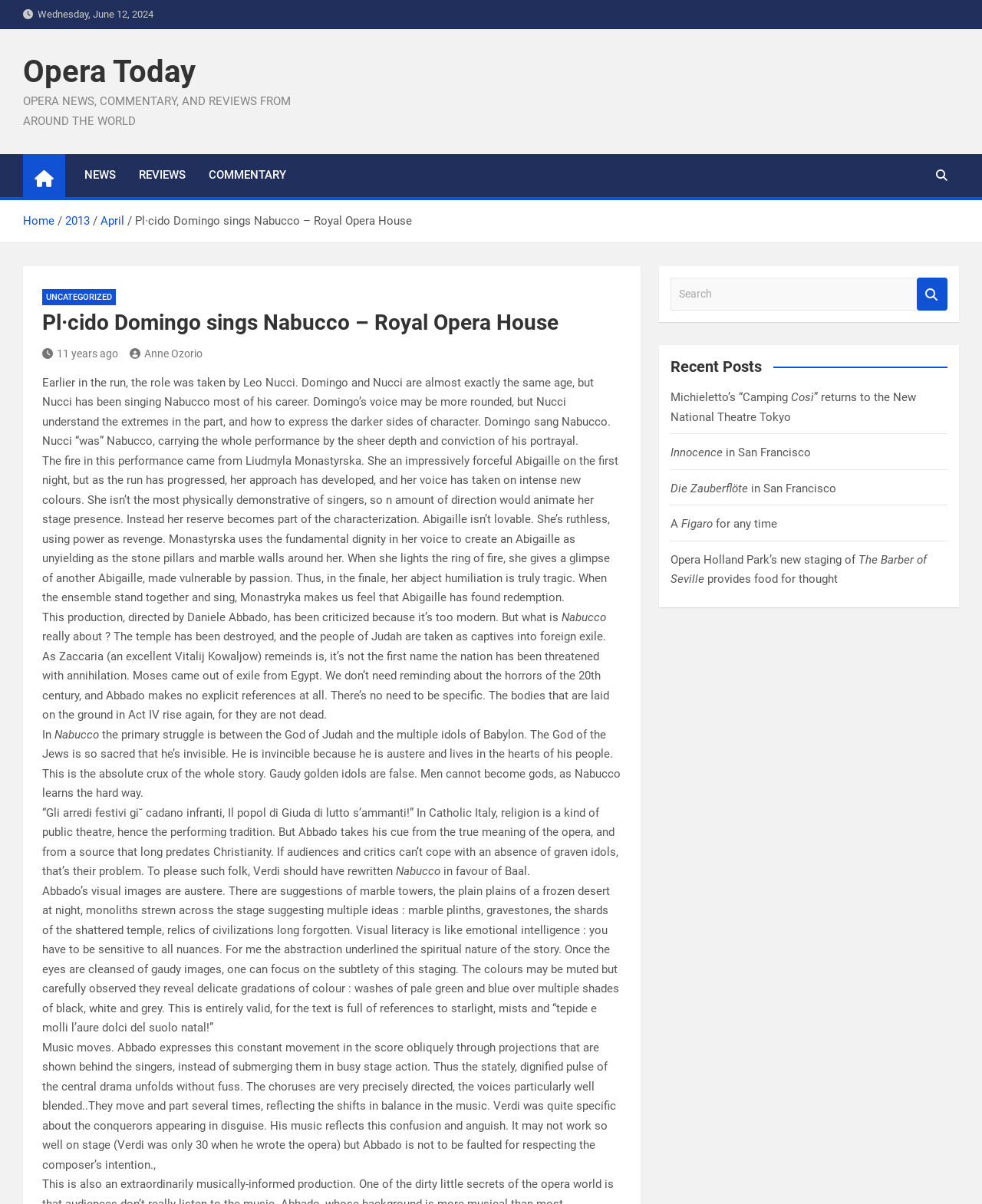Please find and generate the text of the main heading on the webpage.

Pl·cido Domingo sings Nabucco – Royal Opera House